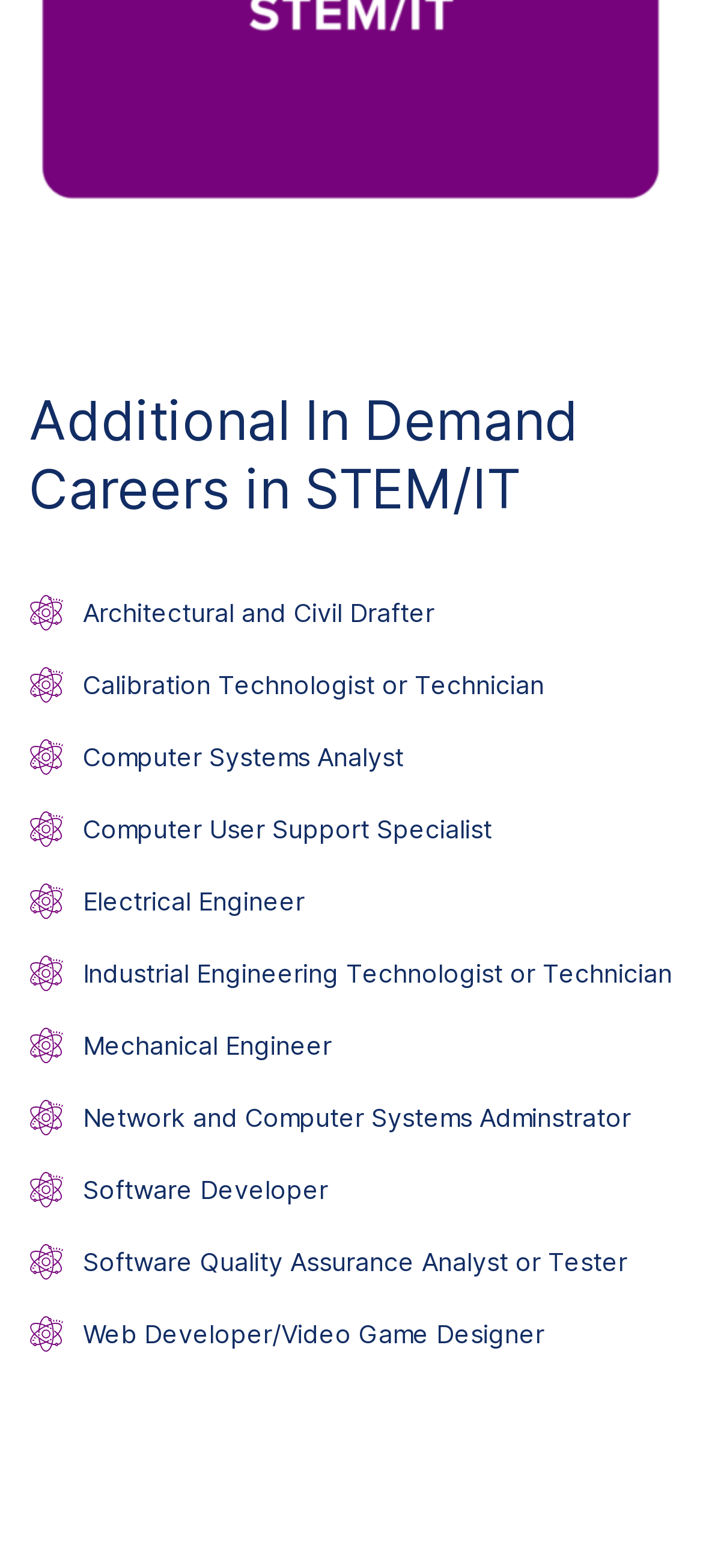What is the first career listed?
Refer to the screenshot and answer in one word or phrase.

Architectural and Civil Drafter